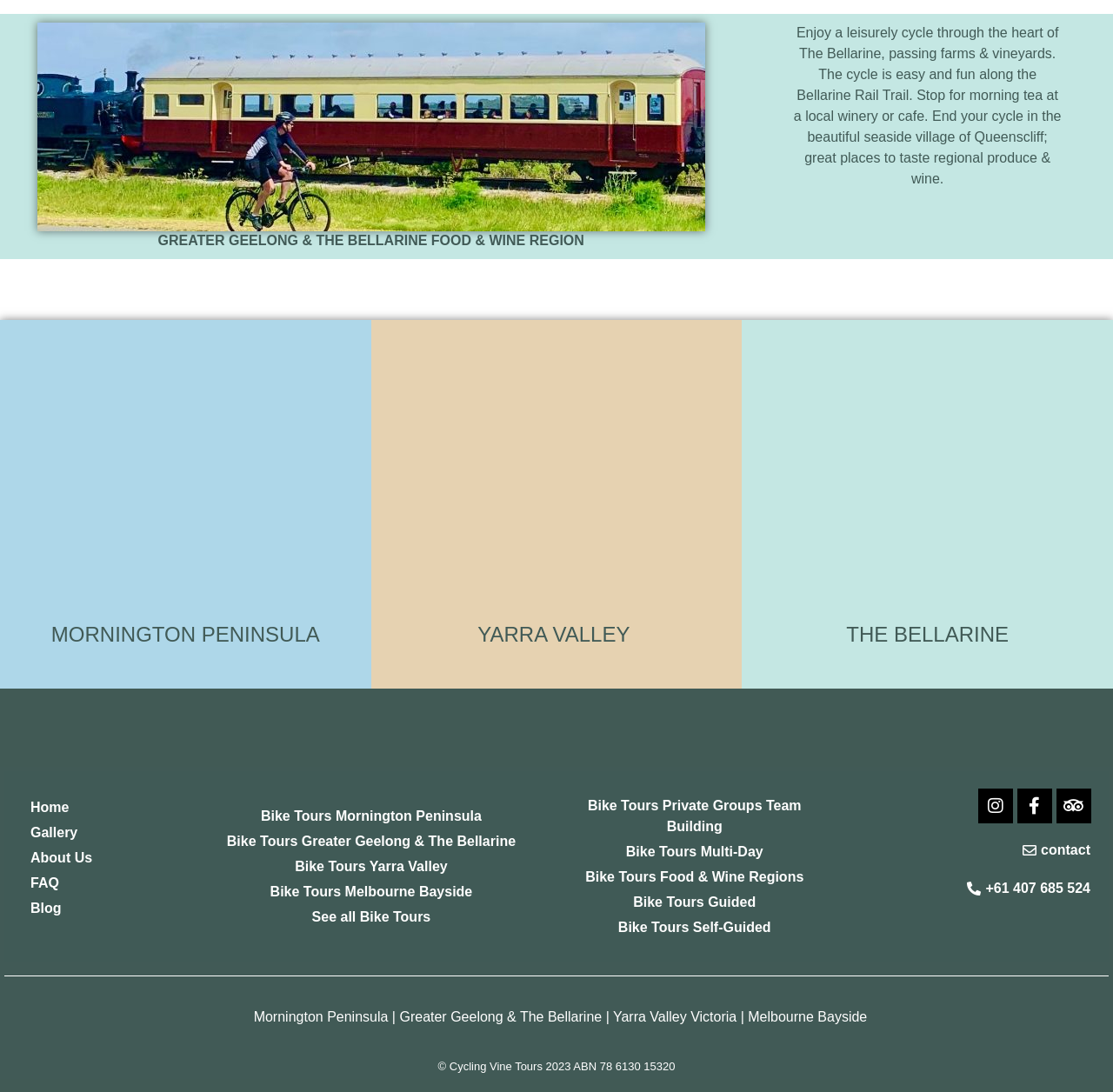What region is shown in the top section of the webpage?
Please provide a comprehensive answer based on the contents of the image.

The top section of the webpage has a heading 'GREATER GEELONG & THE BELLARINE FOOD & WINE REGION' and an image of a person cycling, which suggests that the region being shown is The Bellarine.